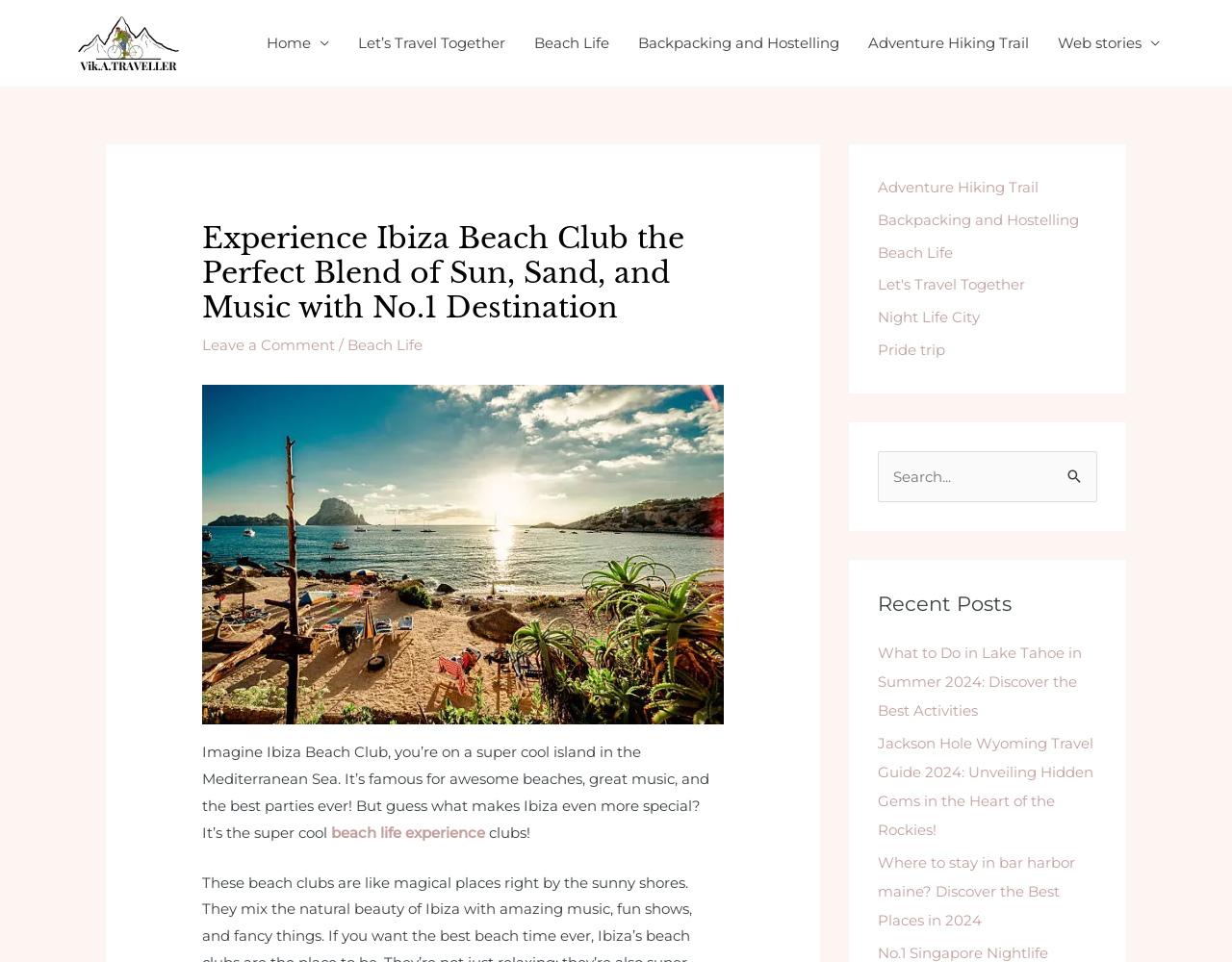For the given element description parent_node: Search for: name="s" placeholder="Search...", determine the bounding box coordinates of the UI element. The coordinates should follow the format (top-left x, top-left y, bottom-right x, bottom-right y) and be within the range of 0 to 1.

[0.712, 0.469, 0.891, 0.522]